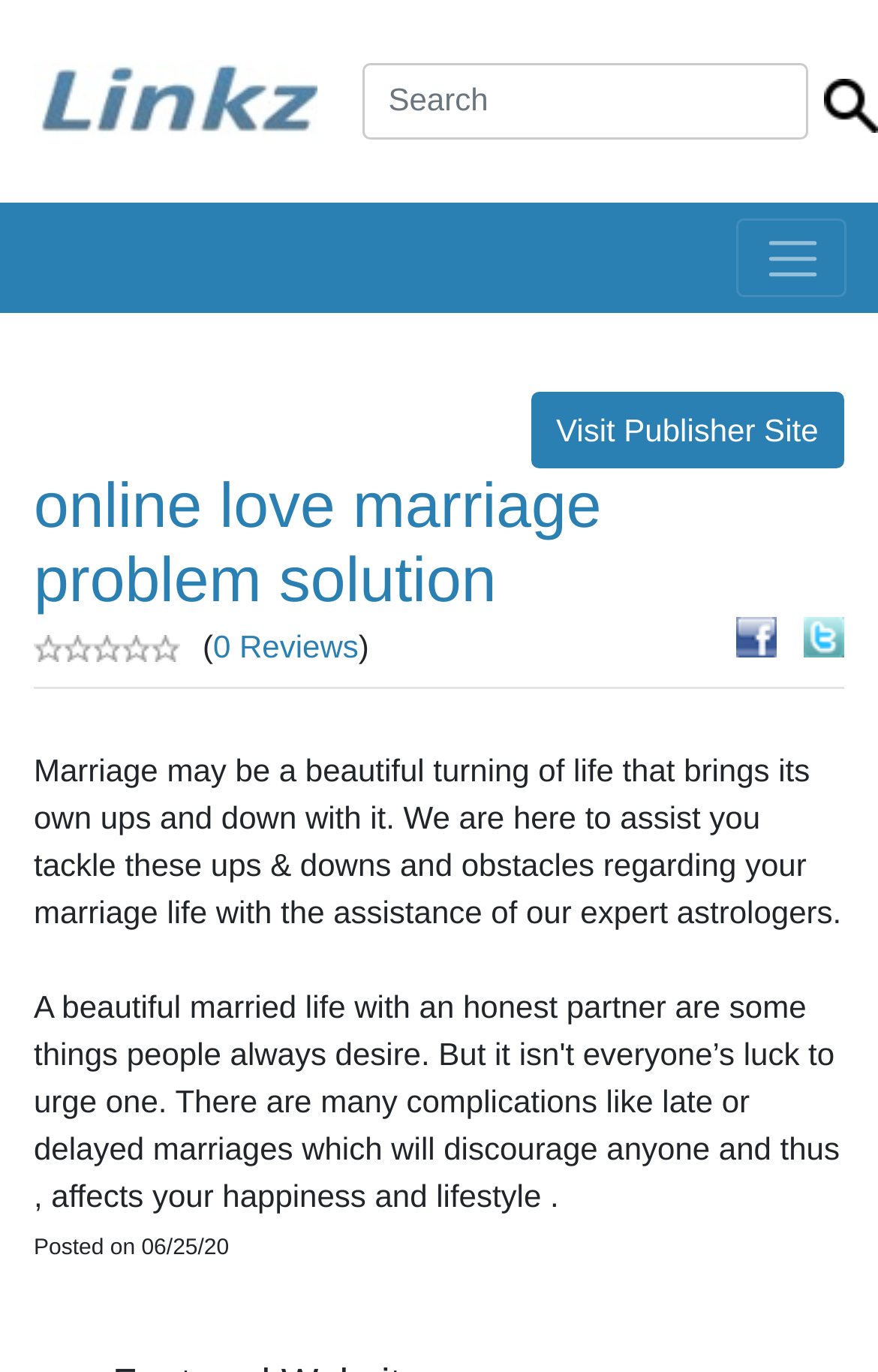Observe the image and answer the following question in detail: What is the date of the latest article?

The webpage contains a static text 'Posted on 06/25/20', which indicates the date of the latest article.